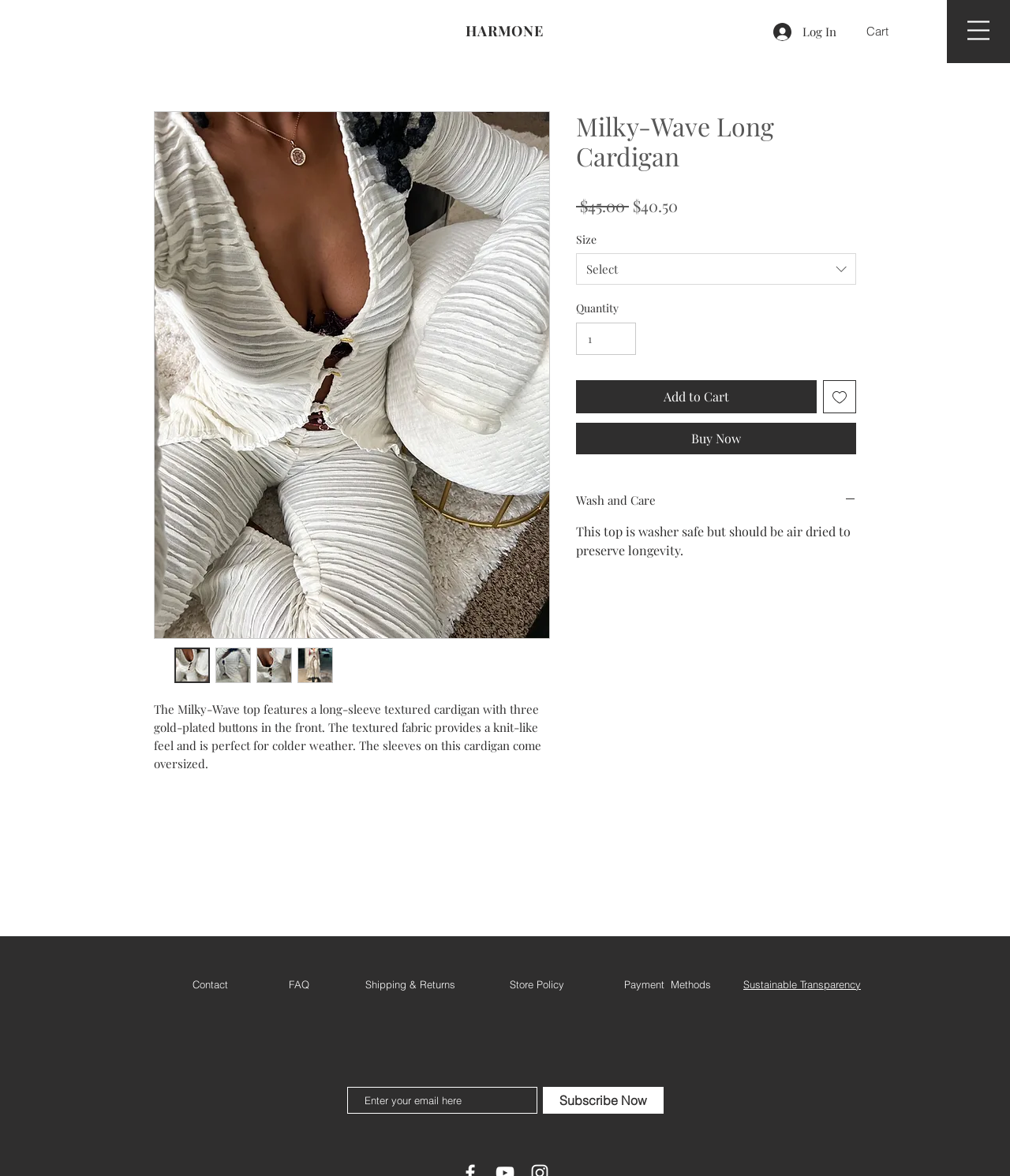Answer in one word or a short phrase: 
What is the sale price of the product?

$40.50